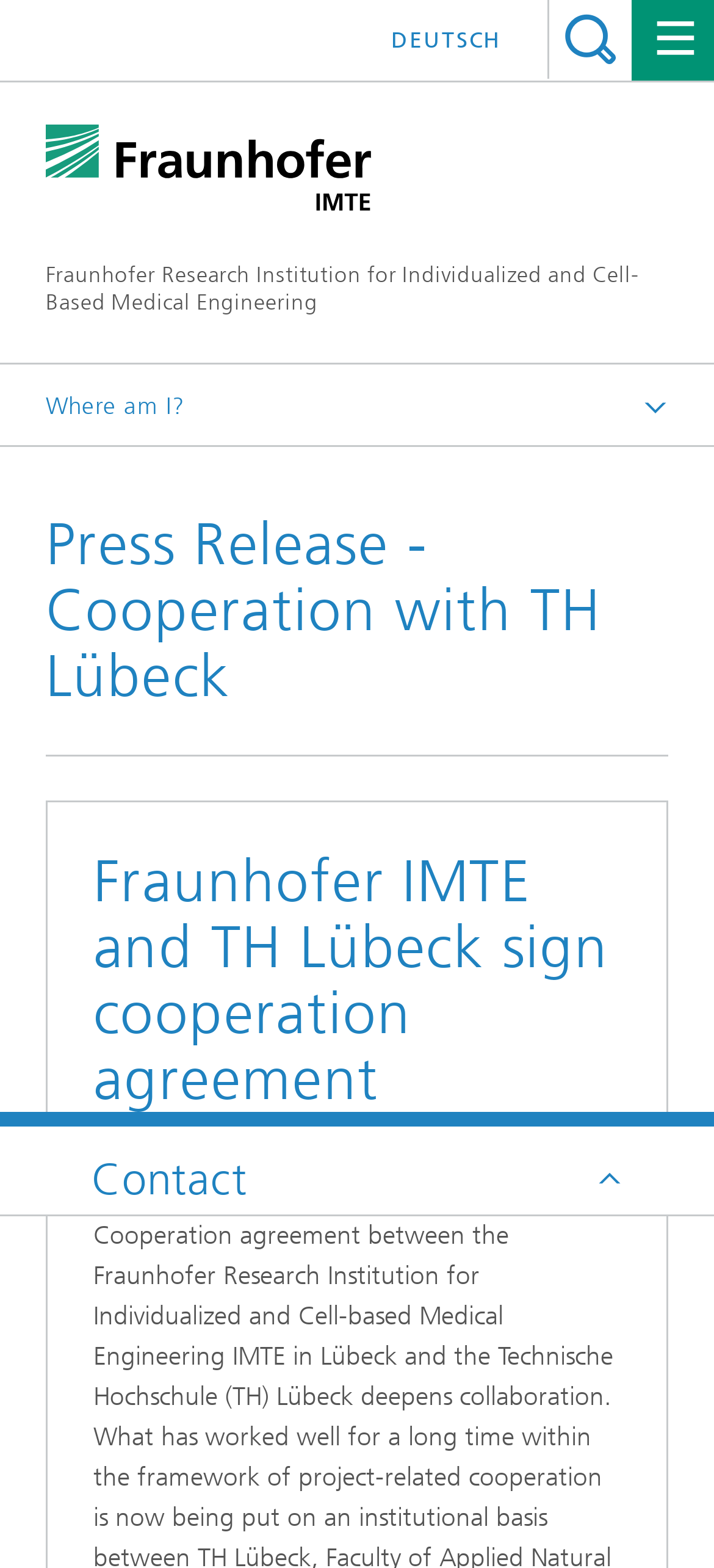Respond to the question below with a single word or phrase:
What is the name of the cooperation agreement?

Cooperation TH Lübeck